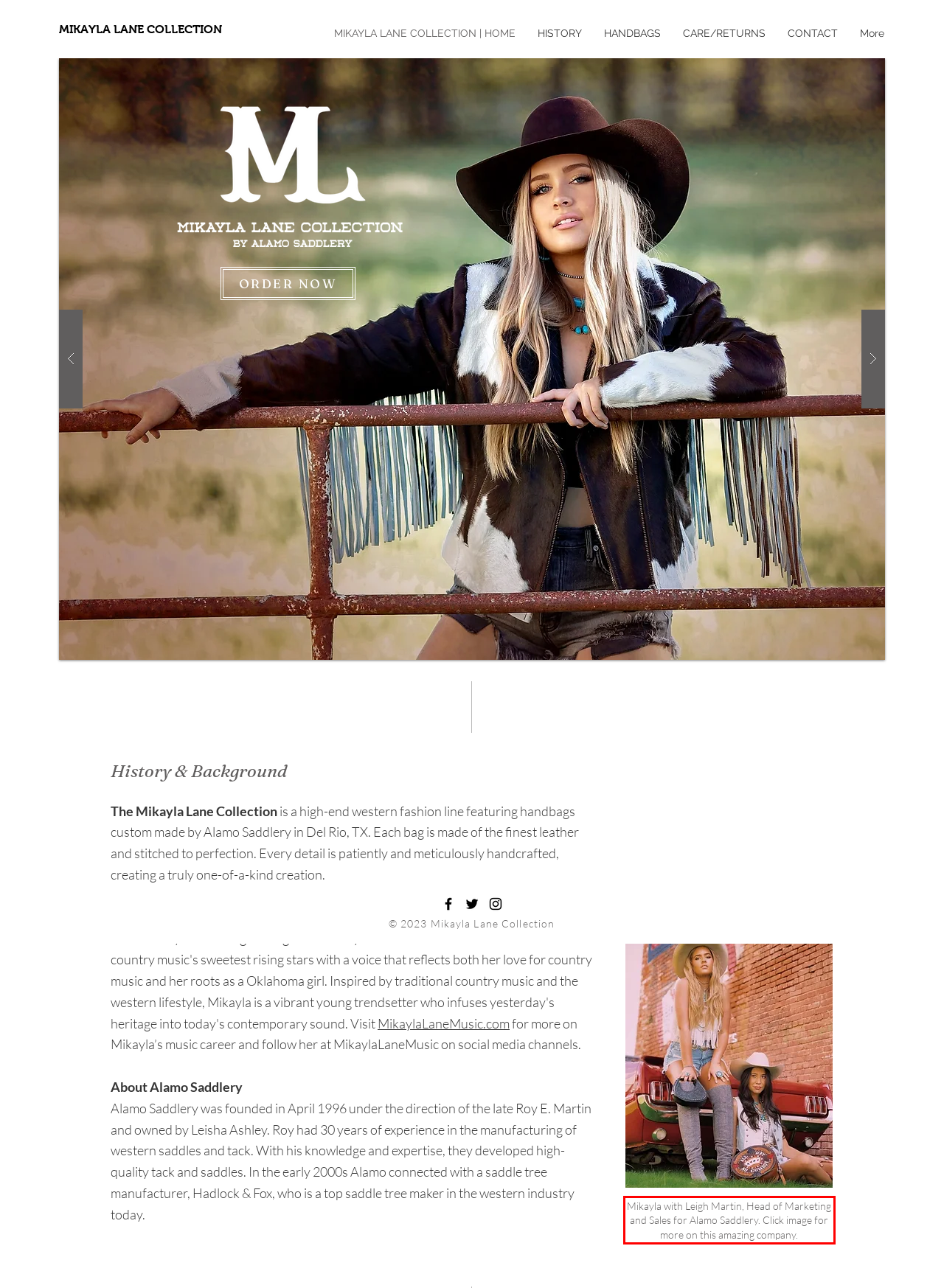There is a UI element on the webpage screenshot marked by a red bounding box. Extract and generate the text content from within this red box.

Mikayla with Leigh Martin, Head of Marketing and Sales for Alamo Saddlery. Click image for more on this amazing company.